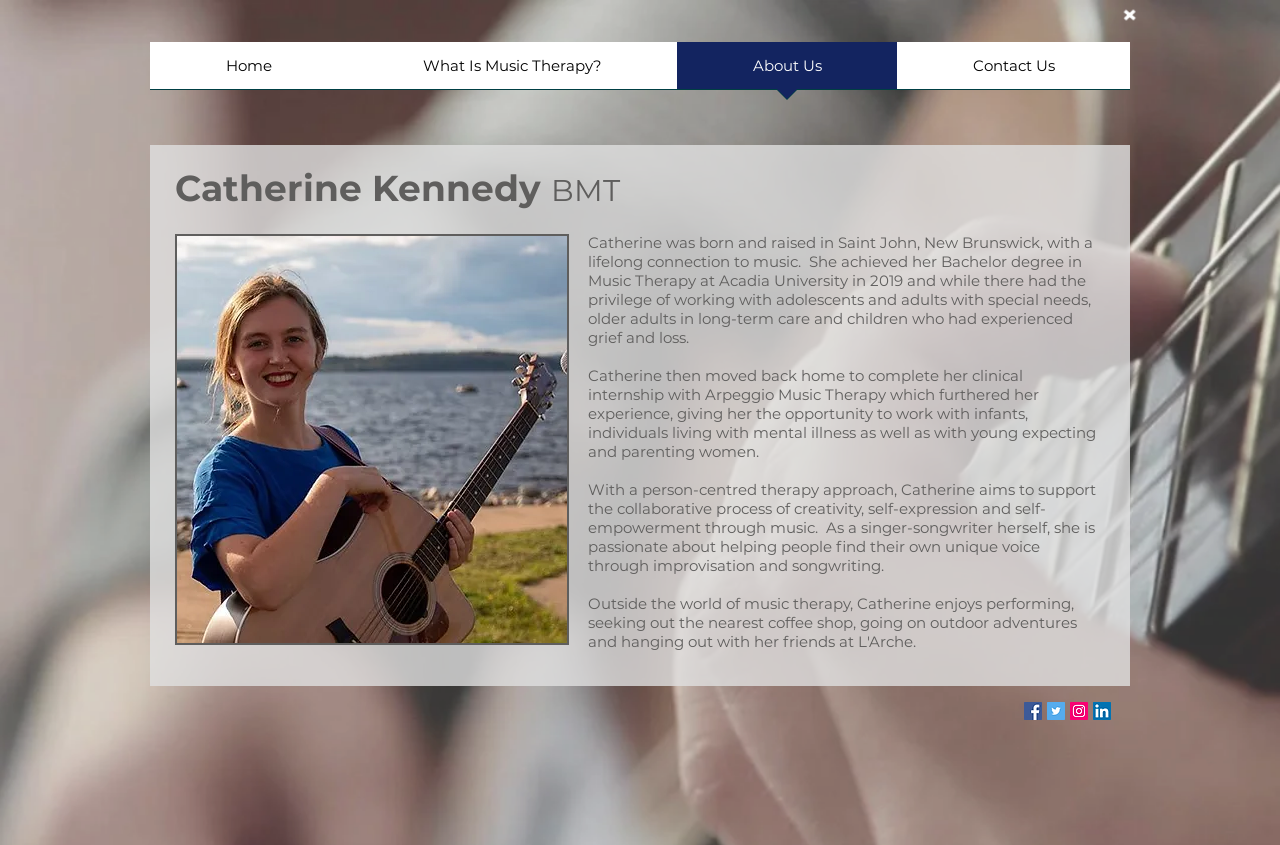What is Catherine passionate about?
Refer to the image and provide a thorough answer to the question.

According to Catherine's biography, as a singer-songwriter herself, she is passionate about helping people find their own unique voice through improvisation and songwriting.